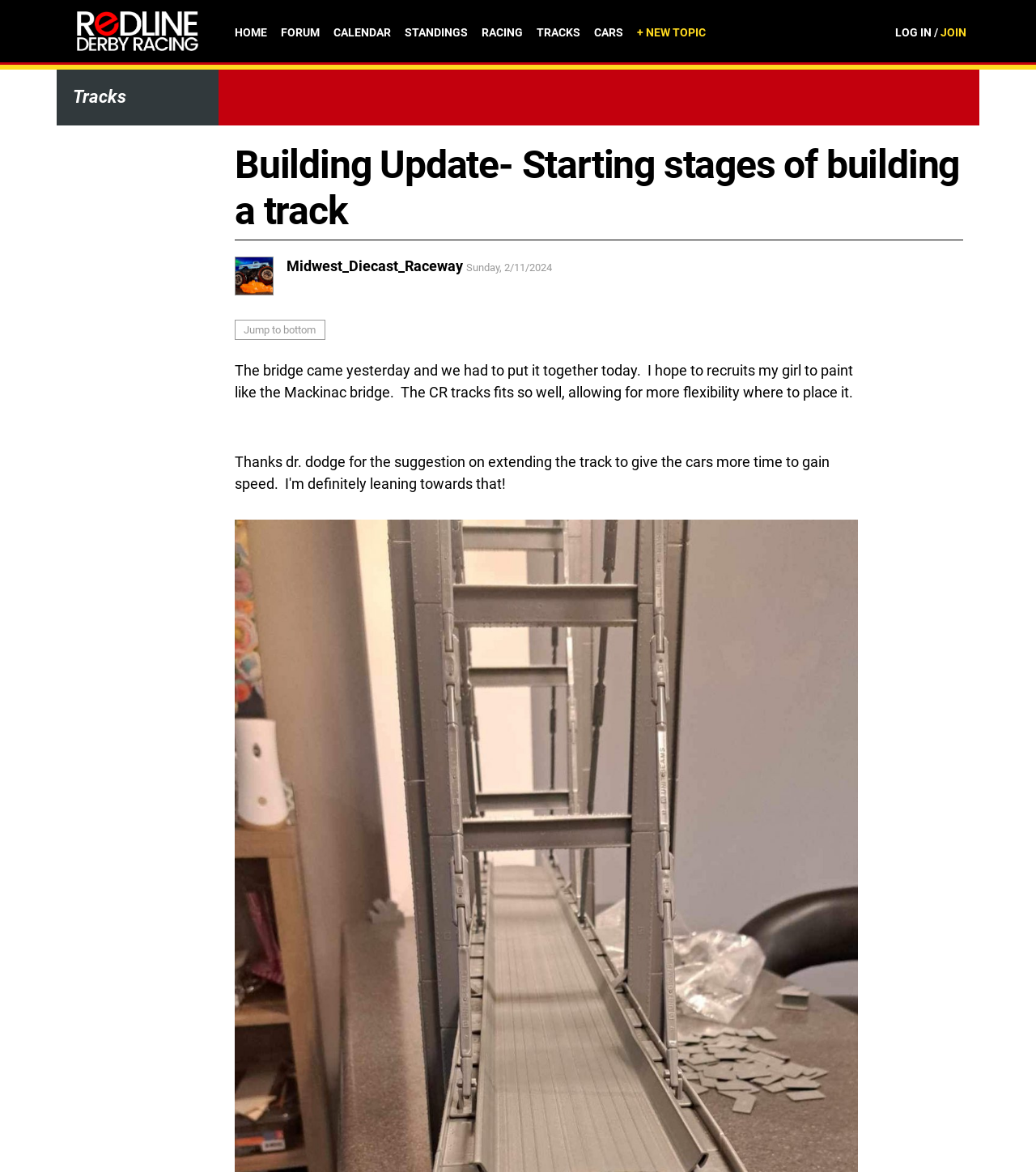Give a detailed account of the webpage, highlighting key information.

The webpage is about Redline Derby Racing, with a focus on a building update for a track. At the top left, there is a logo image with the text "Redline Derby Racing" next to it, which is also a link. Below the logo, there is a navigation menu with 9 links: "HOME", "FORUM", "CALENDAR", "STANDINGS", "RACING", "TRACKS", "CARS", "+ NEW TOPIC", and "LOG IN / JOIN", arranged horizontally from left to right.

Below the navigation menu, there is a heading that reads "Building Update- Starting stages of building a track". Underneath the heading, there is a link to "Tracks" on the top left, and a large block of text that describes the building update. The text mentions the arrival of a bridge and the plan to paint it like the Mackinac bridge. There is also an image, likely of the bridge, above the text.

On the top right, there is a link to "Midwest_Diecast_Raceway". Below the image, there is a link to "Jump to bottom" and a timestamp that reads "Sunday, 2/11/2024". The webpage has a simple and clean layout, with a focus on the building update and navigation to other parts of the website.